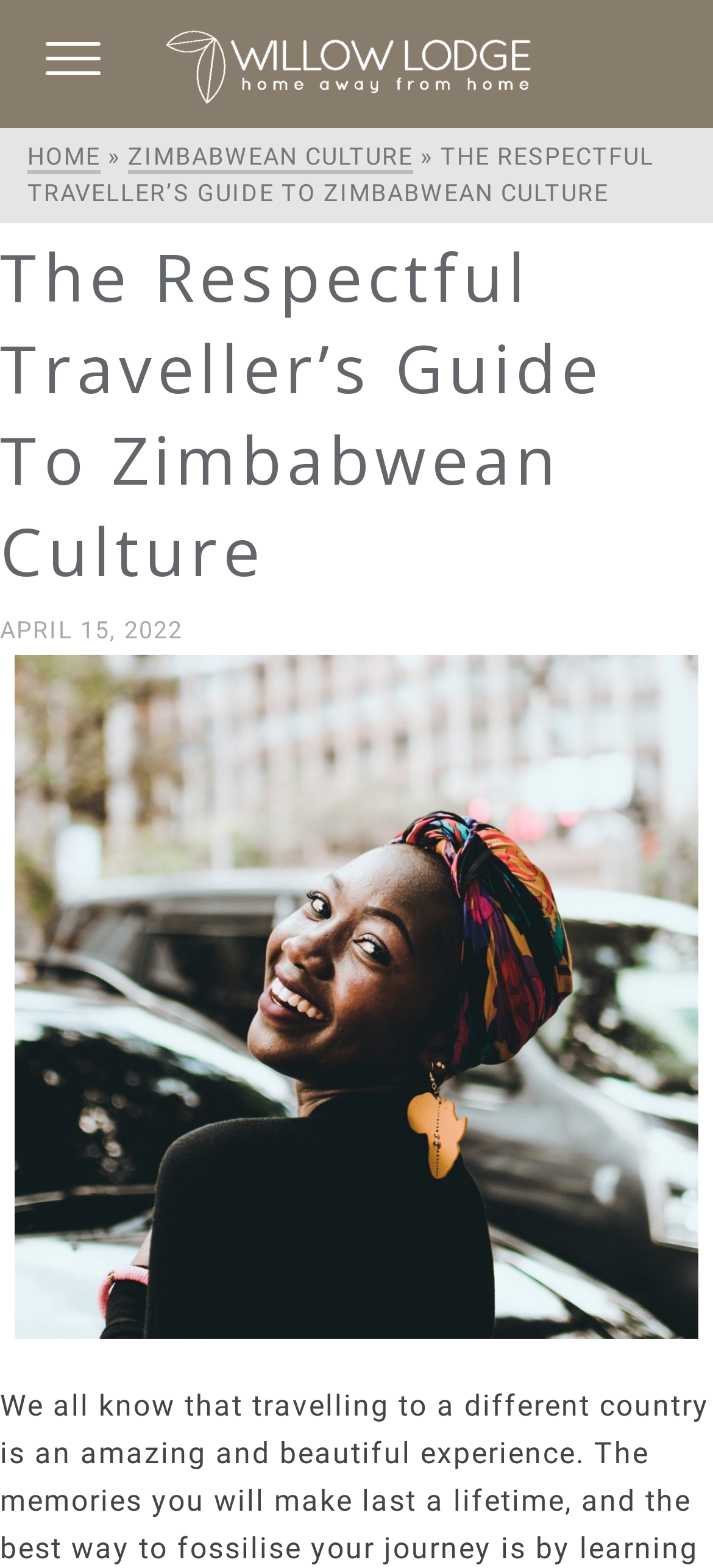Provide your answer in a single word or phrase: 
What is the type of guide mentioned in the article?

Respectful Traveller’s Guide